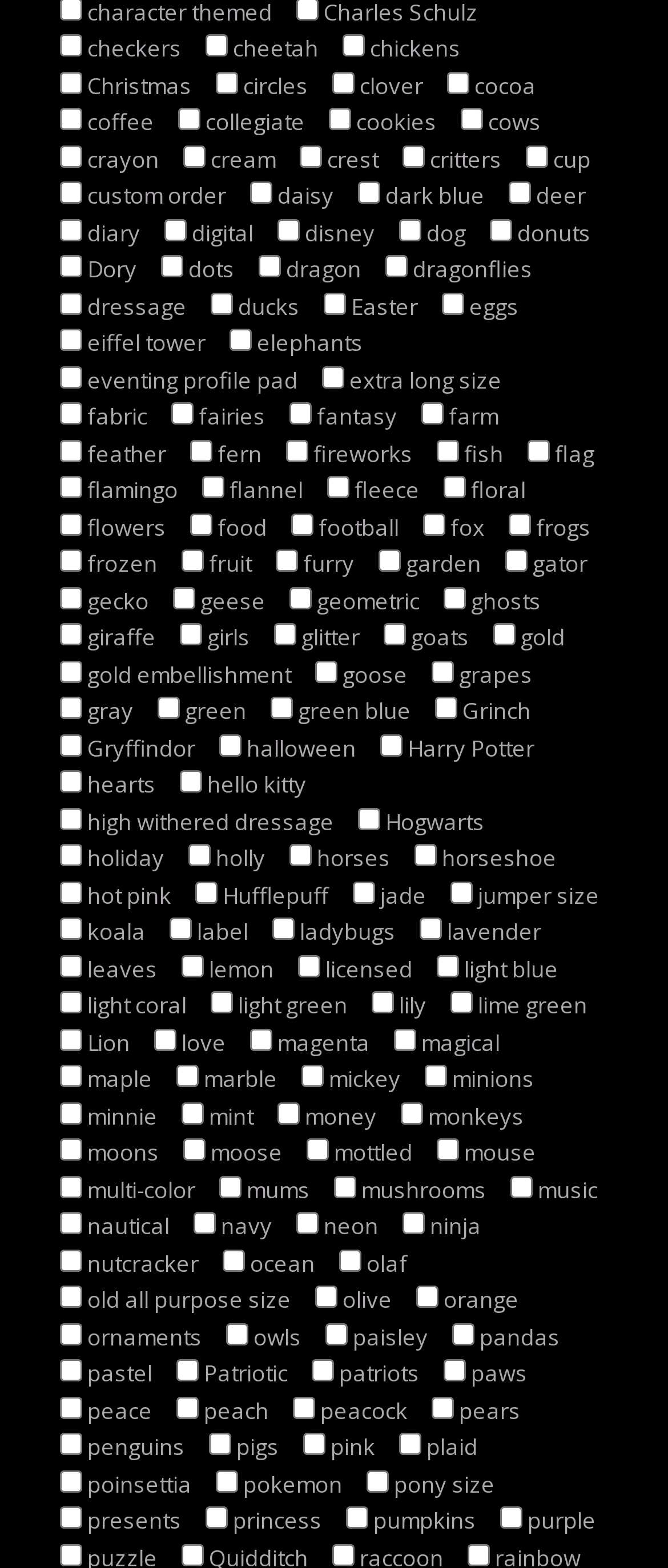What is the last checkbox option?
From the screenshot, supply a one-word or short-phrase answer.

Harry Potter